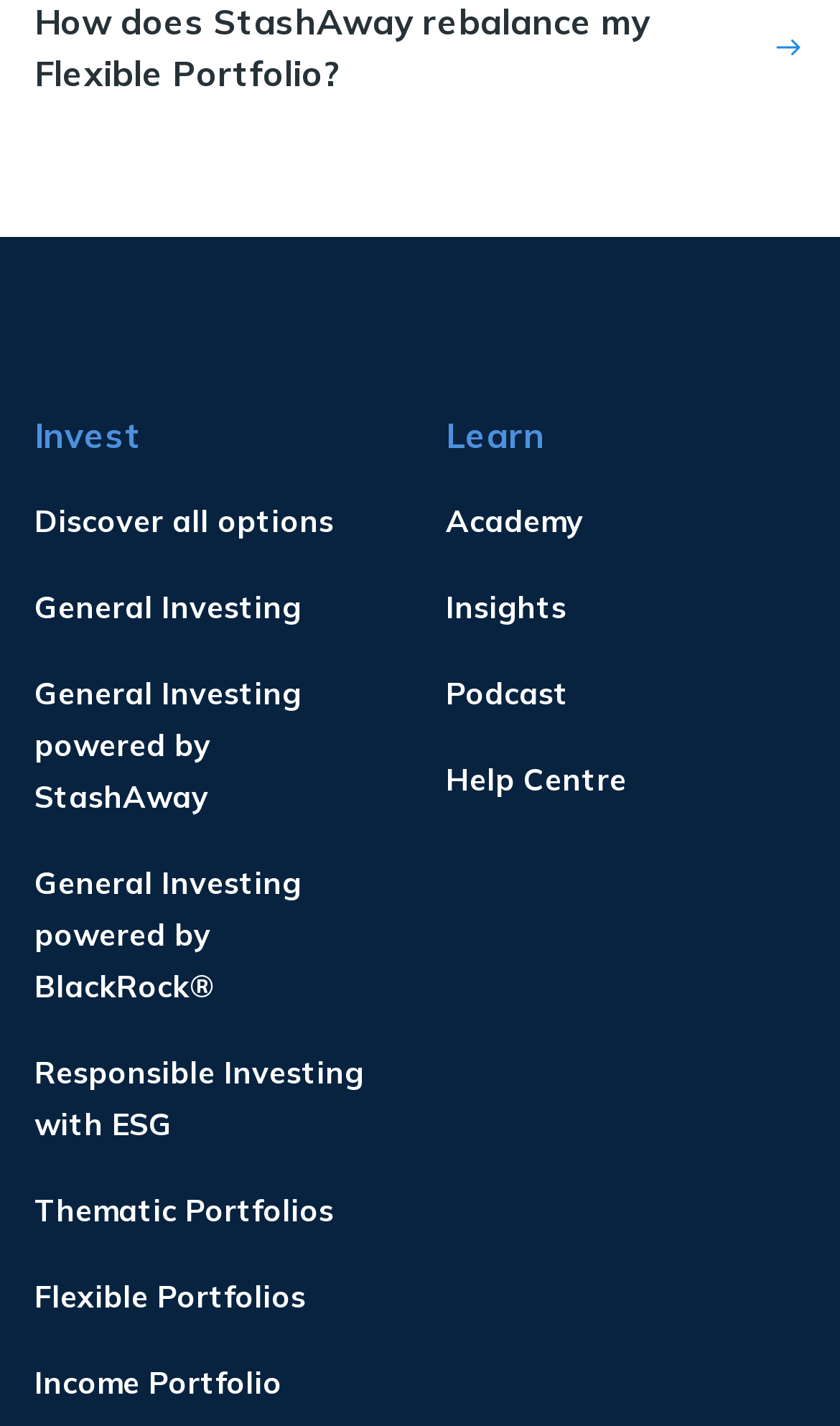From the given element description: "Responsible Investing with ESG", find the bounding box for the UI element. Provide the coordinates as four float numbers between 0 and 1, in the order [left, top, right, bottom].

[0.021, 0.722, 0.469, 0.819]